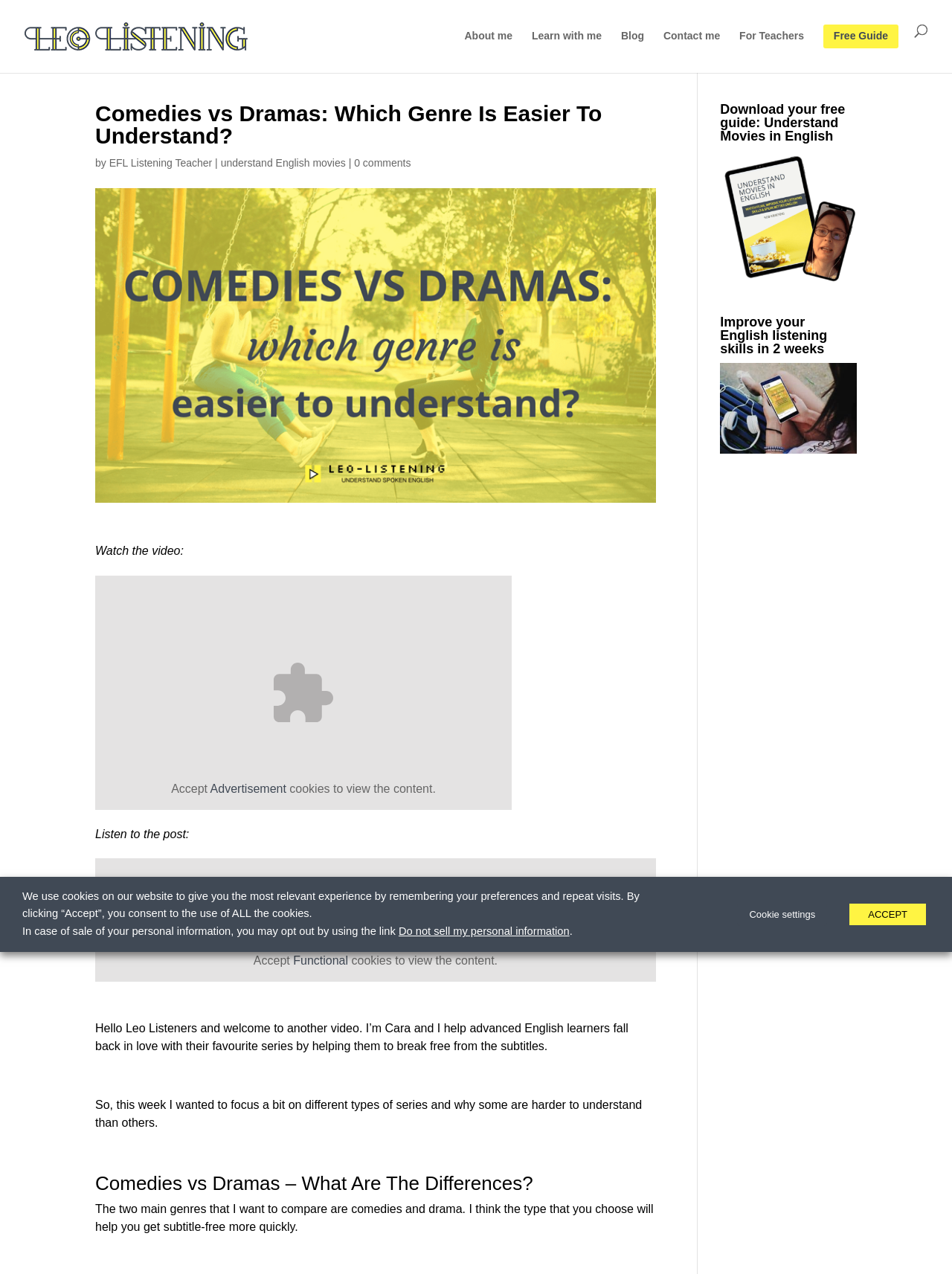Find and indicate the bounding box coordinates of the region you should select to follow the given instruction: "Click the 'Blog' link".

[0.652, 0.024, 0.677, 0.051]